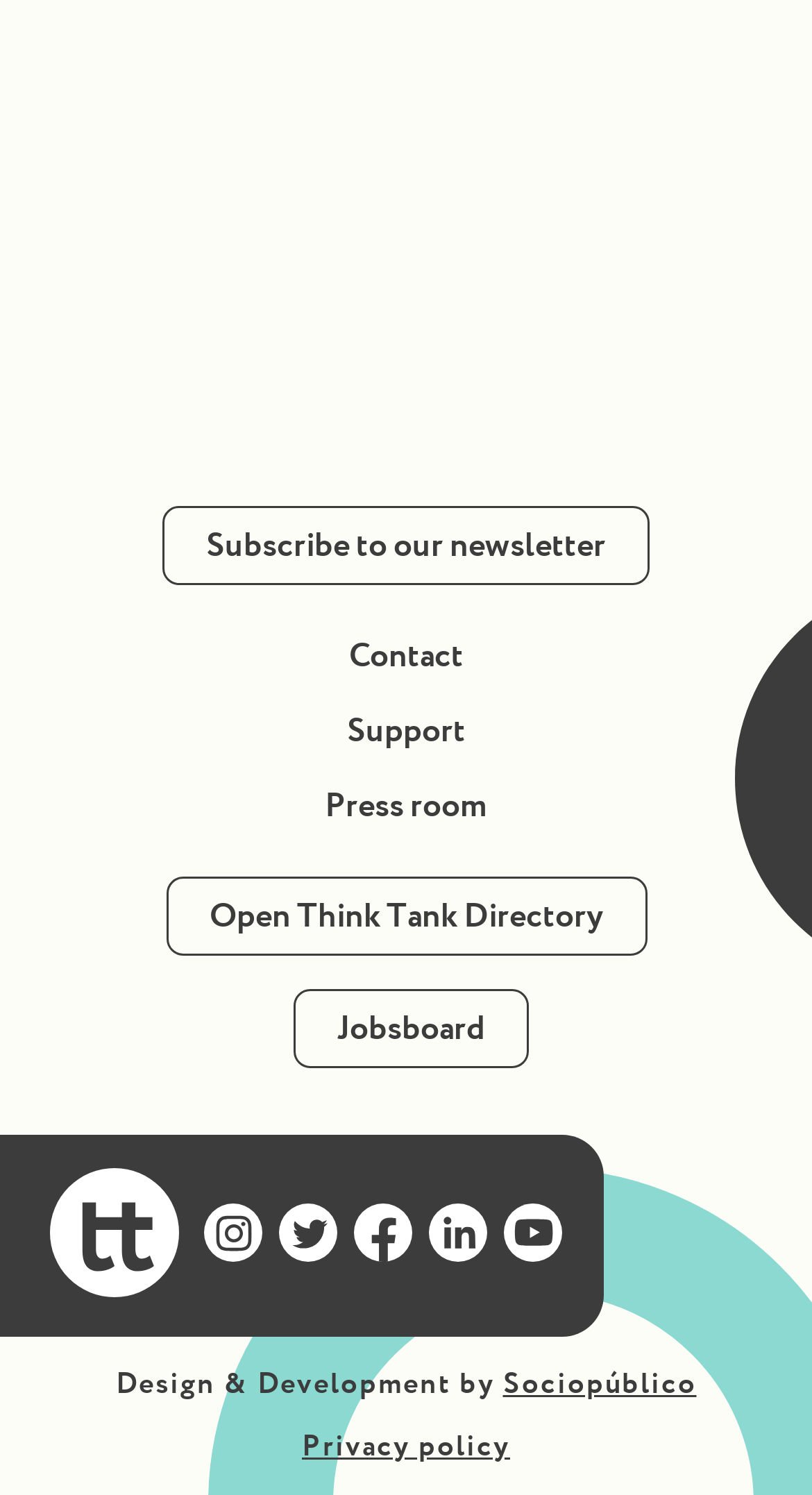What is the topic of the article?
Refer to the image and provide a thorough answer to the question.

The article's heading is 'Five new roles for think tanks in the age of polycrisis', which suggests that the topic of the article is related to think tanks and their roles in the current era.